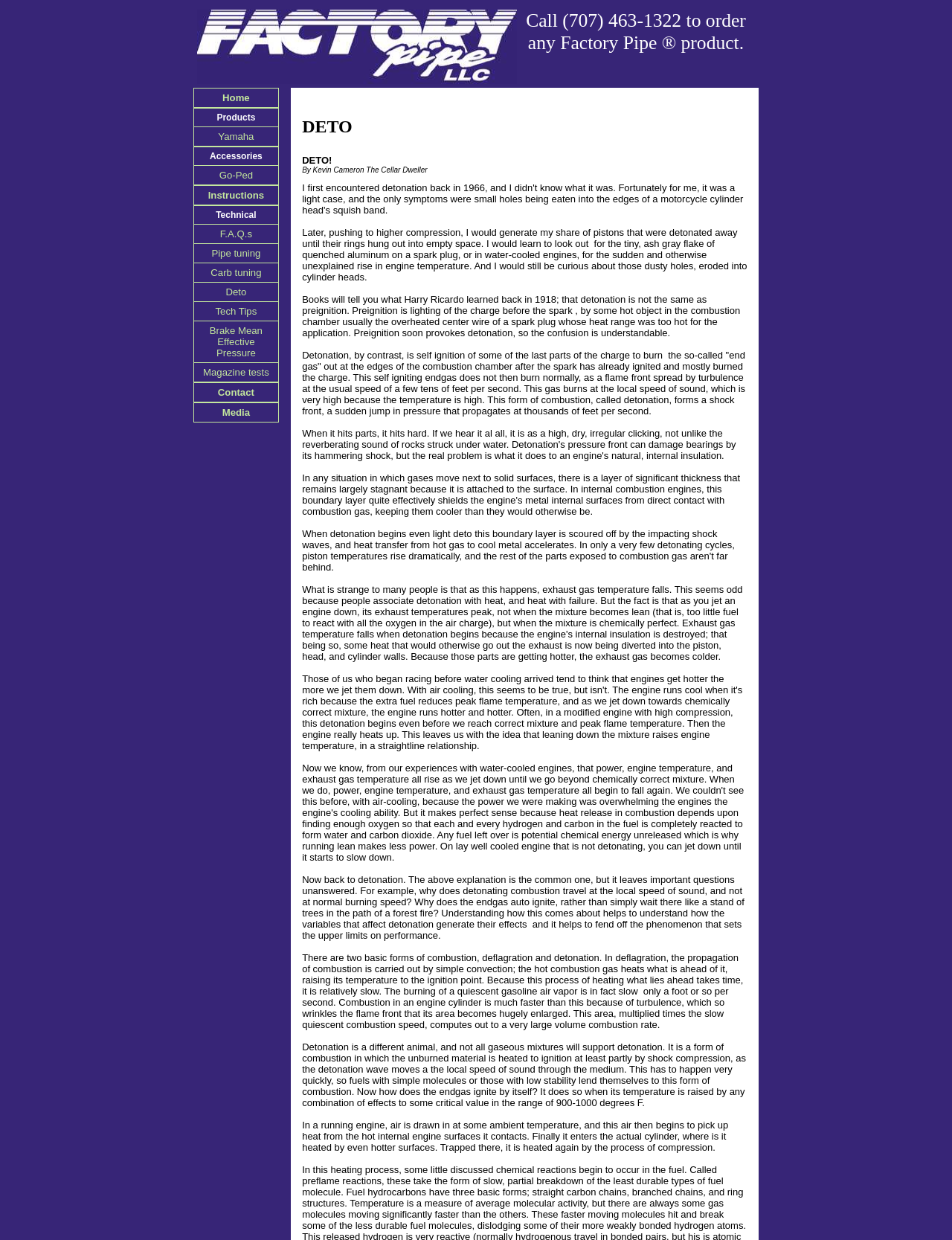Analyze the image and deliver a detailed answer to the question: How many links are present in the top section of the webpage?

The top section of the webpage contains a layout table row, which has several table cells. Each table cell contains a link, and there are 12 links in total, including 'Home', 'Yamaha', 'Go-Ped', and others.